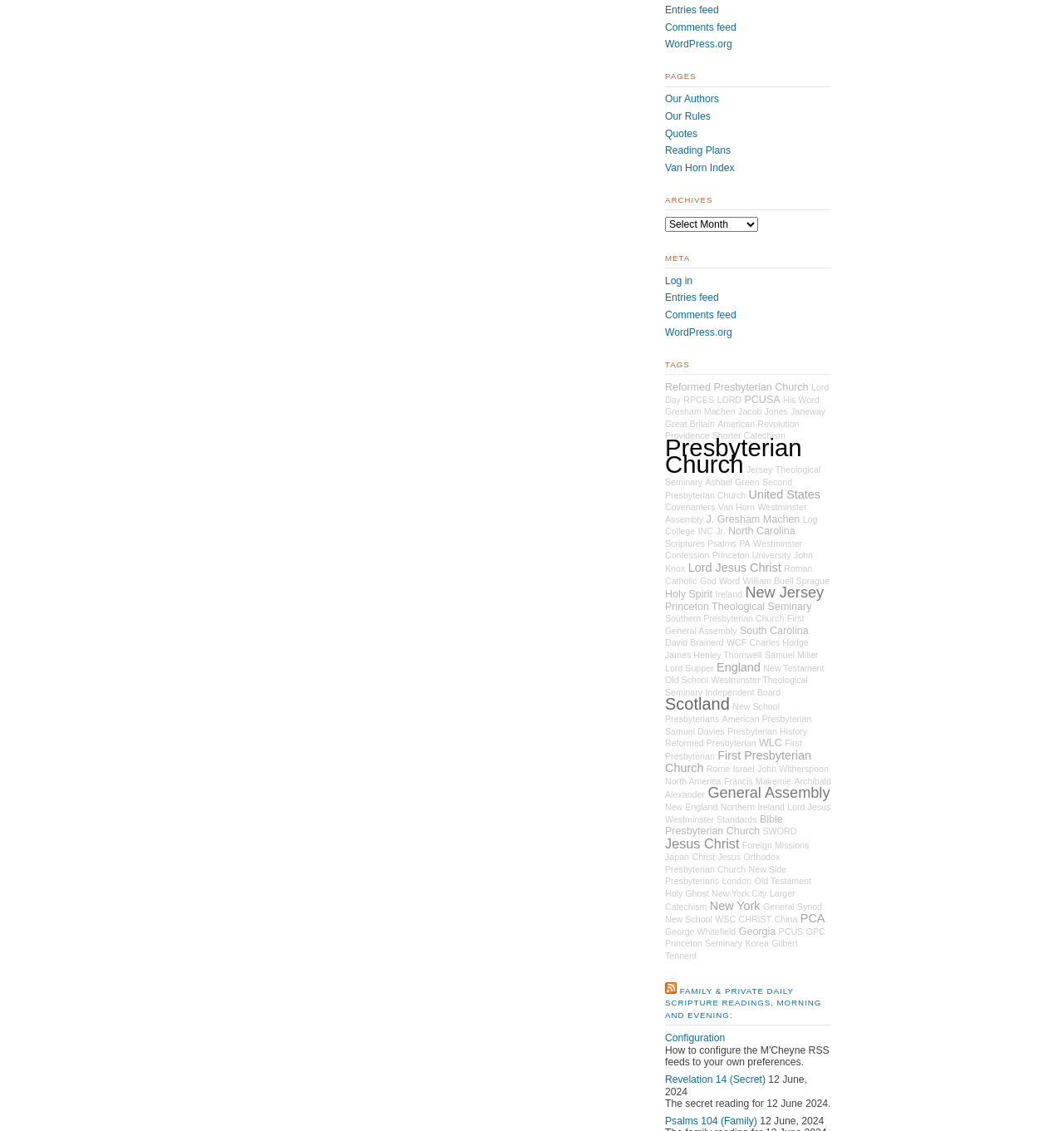Please respond in a single word or phrase: 
What is the last link on the webpage?

First Presbyterian